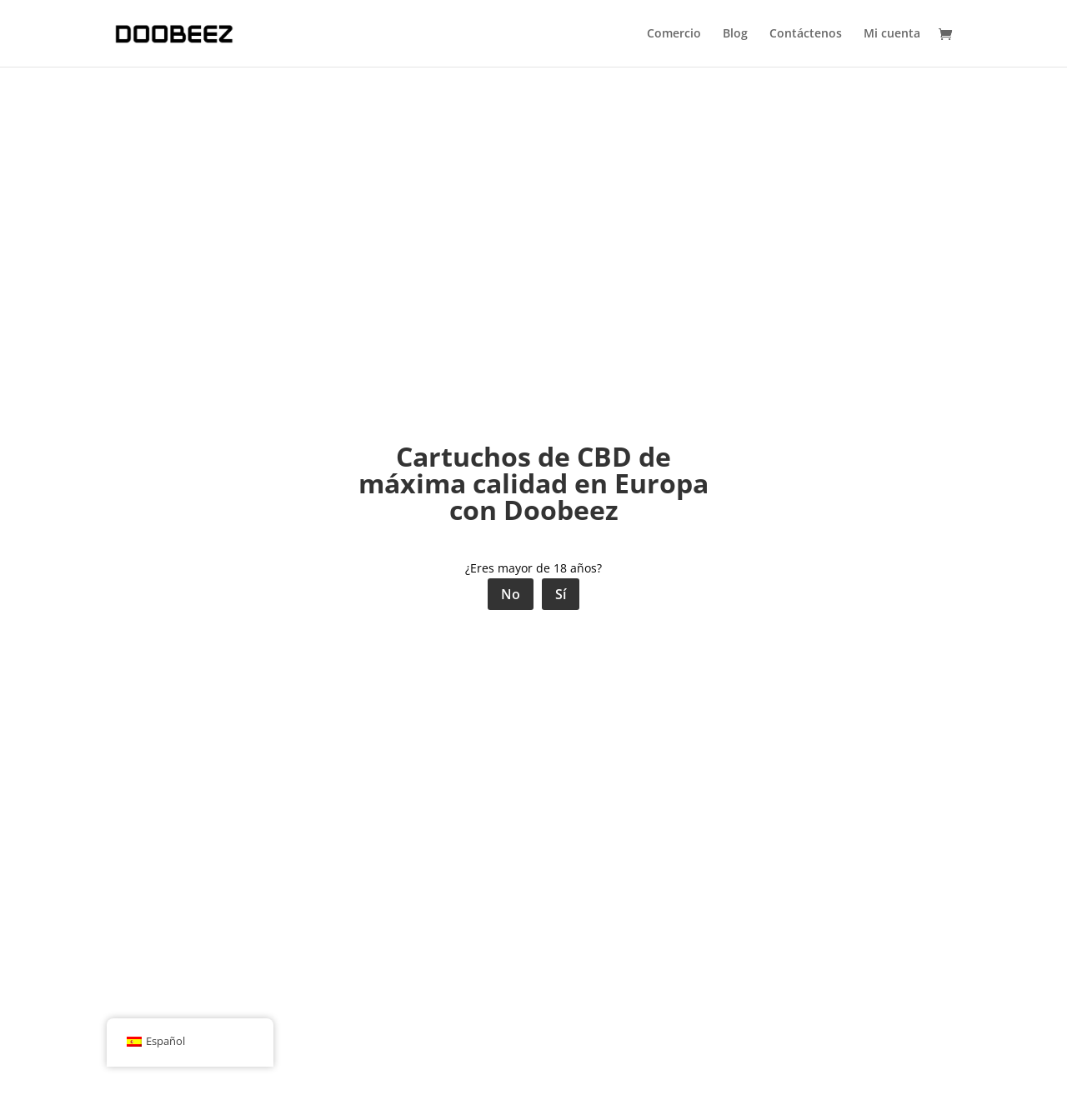Summarize the webpage with intricate details.

This webpage is about creating homemade skate wax with CBD infusion. At the top, there is a dialog box with an age verification prompt, asking if the user is over 18 years old, with "No" and "Yes" buttons. Below this, there is a heading that reads "Cartuchos de CBD de máxima calidad en Europa con Doobeez" (Top-Quality CBD Cartridges in Europe with Doobeez).

On the top-left corner, there is a logo with a link to the homepage, and an image with the same text as the heading. Below this, there are four links to different sections of the website: "Comercio" (Commerce), "Blog", "Contáctenos" (Contact Us), and "Mi cuenta" (My Account). There is also a link with a shopping cart icon.

The main content of the webpage is divided into sections, each with a heading. The first section is an introduction to the benefits of using CBD-infused skate wax, which can improve the smoothness of the ride and contribute to better joint health. The second section explains why CBD-infused skate wax is beneficial, with two subheadings: "Deslizamiento de la tabla mejorado" (Improved Board Sliding) and "Beneficios para la salud de las articulaciones" (Benefits for Joint Health).

The third section provides a recipe for making CBD-infused skate wax at home, with a list of ingredients and instructions. The ingredients include a base wax, CBD isolate or oil, essential oil for fragrance (optional), a heat-resistant container, a utensil for stirring, and molds to shape the wax. The instructions are divided into five steps: melting the base wax, adding CBD, adding fragrance (optional), mixing and pouring, and applying the wax to the skateboard.

The final section is a conclusion, summarizing the benefits of using CBD-infused skate wax and encouraging readers to try making their own. At the bottom of the page, there is a link to switch the language to Spanish.